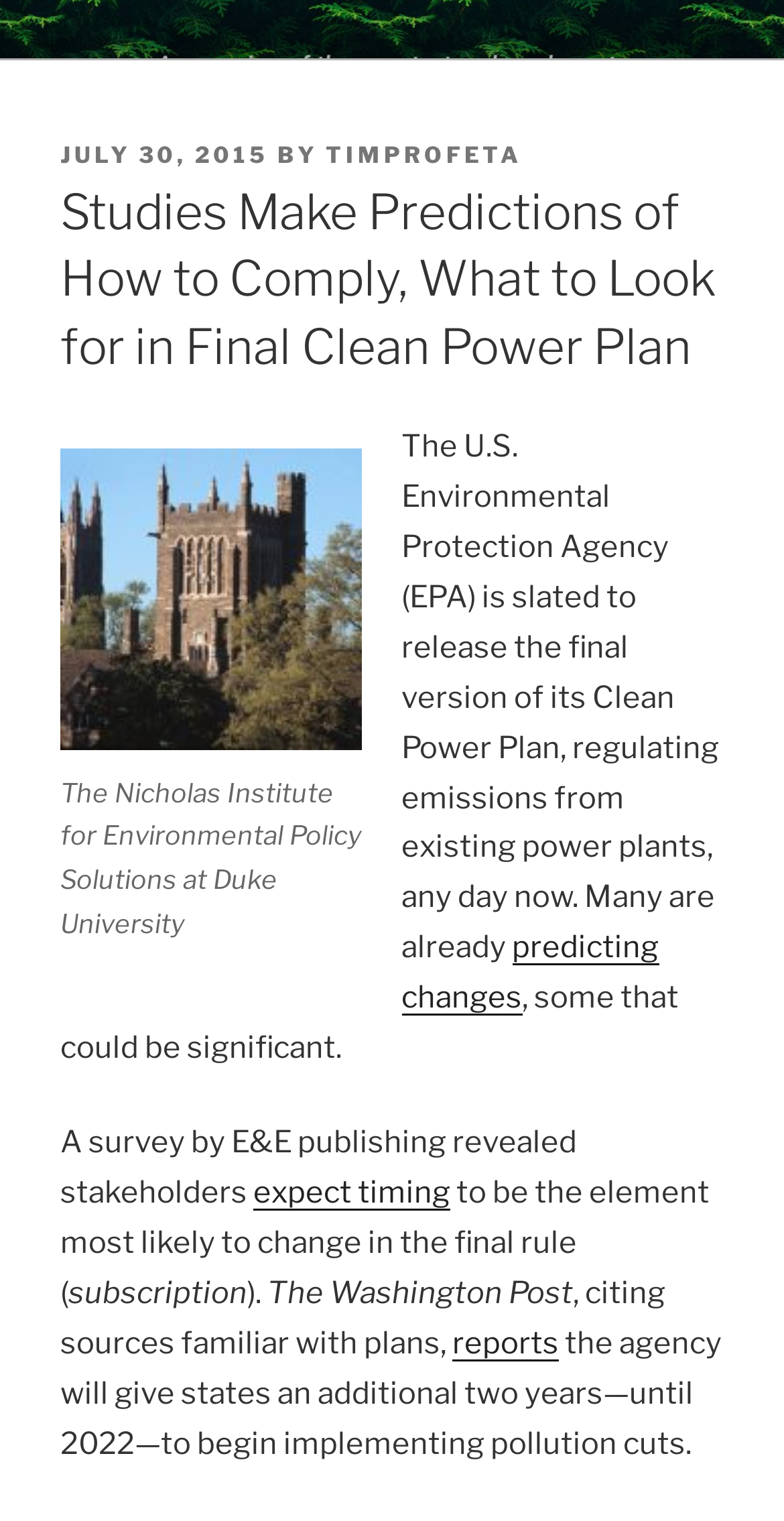Specify the bounding box coordinates (top-left x, top-left y, bottom-right x, bottom-right y) of the UI element in the screenshot that matches this description: timprofeta

[0.415, 0.092, 0.667, 0.11]